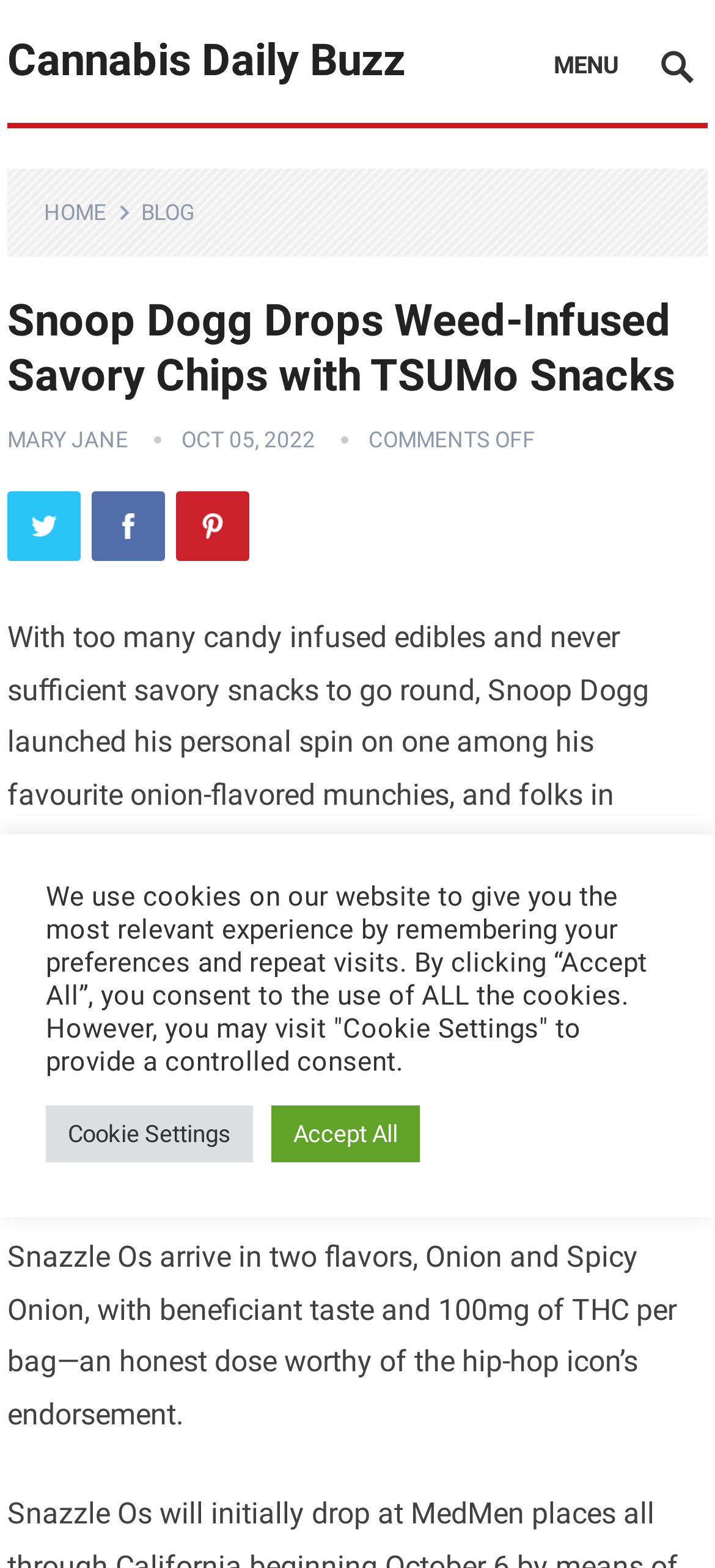How many flavors of Snazzle Os are available?
Analyze the image and provide a thorough answer to the question.

The webpage states that Snazzle Os arrive in two flavors, Onion and Spicy Onion, as mentioned in the paragraph 'Snazzle Os arrive in two flavors, Onion and Spicy Onion...'.